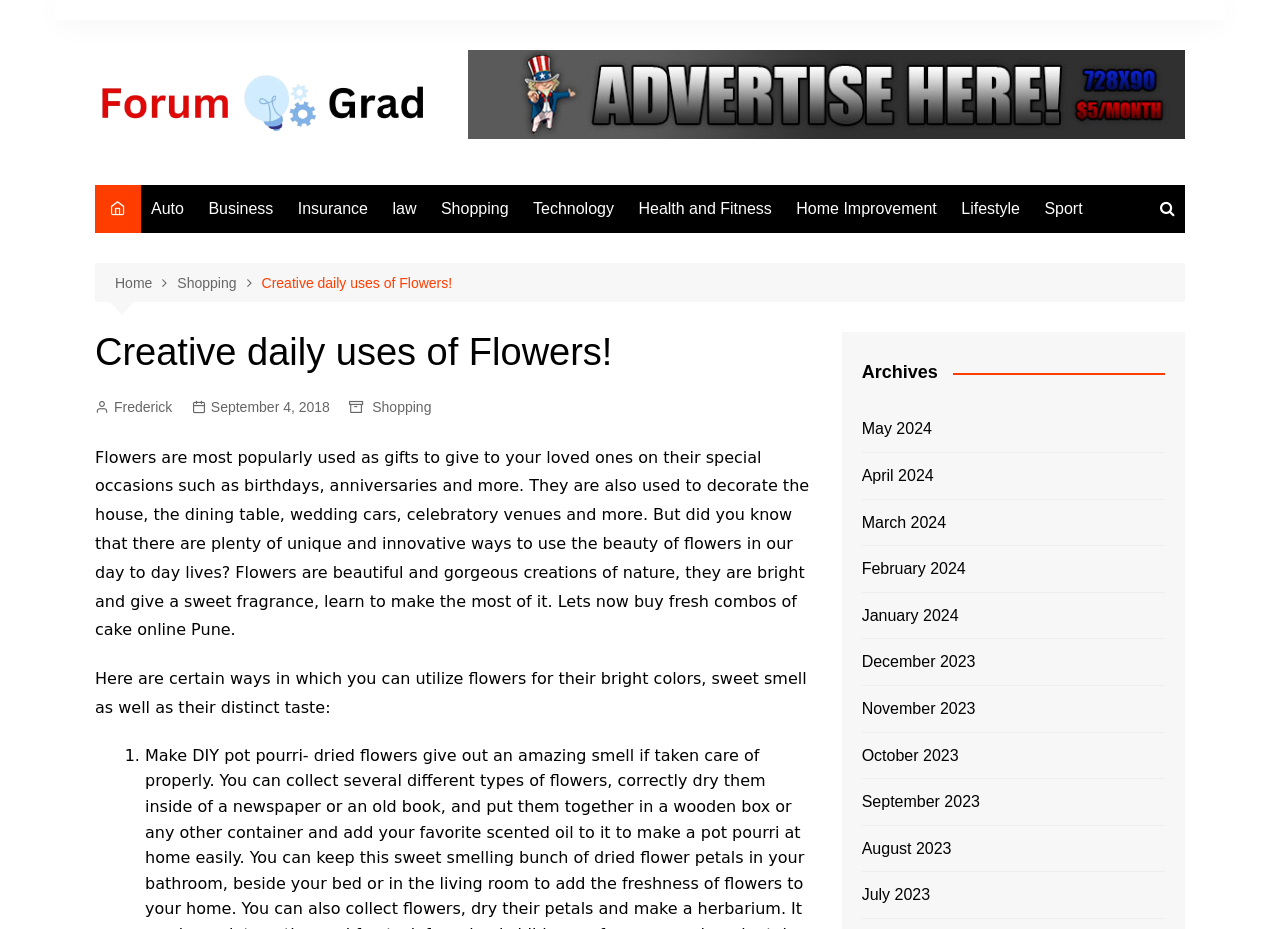What is the author of this article?
Refer to the screenshot and respond with a concise word or phrase.

Frederick